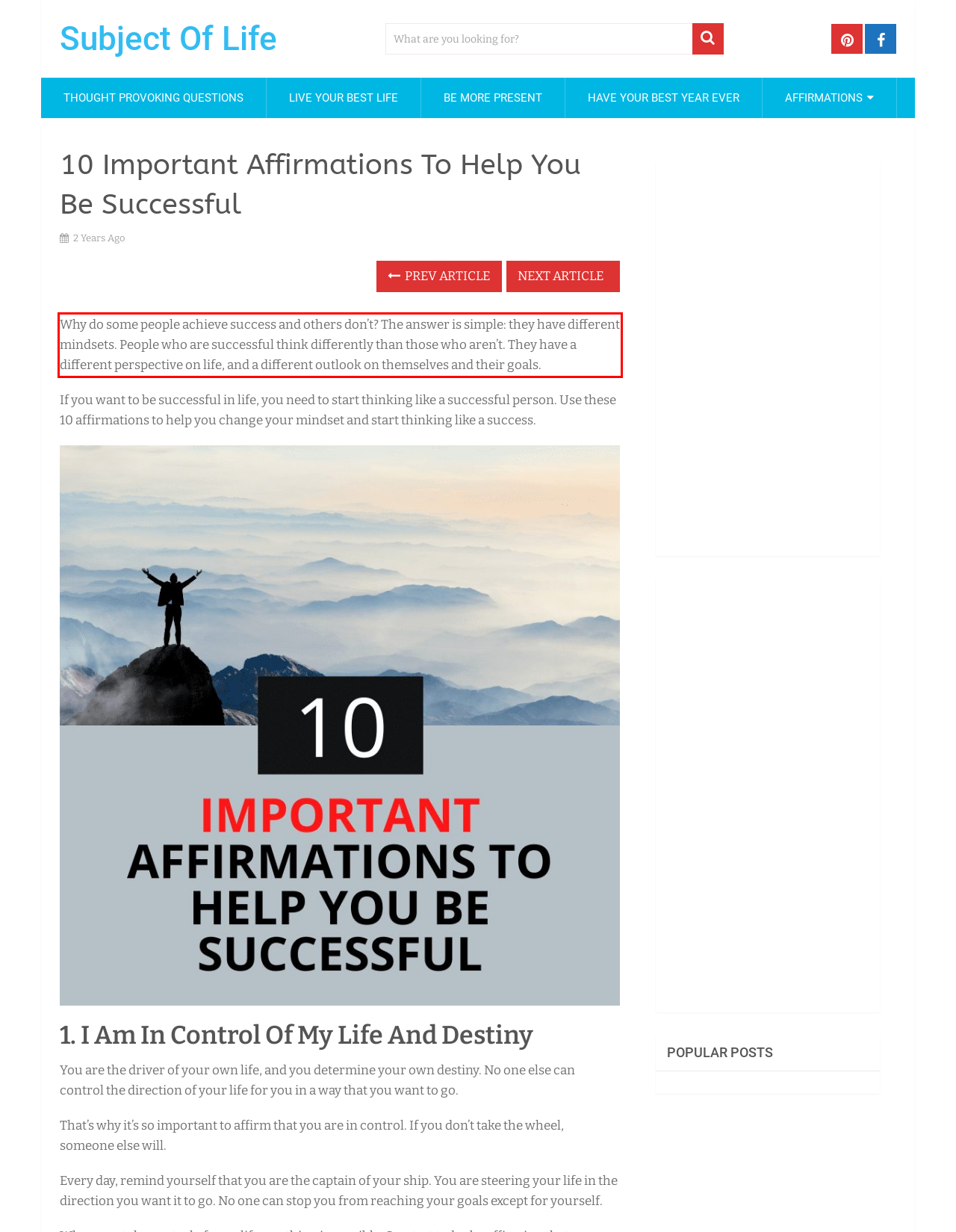You are given a webpage screenshot with a red bounding box around a UI element. Extract and generate the text inside this red bounding box.

Why do some people achieve success and others don’t? The answer is simple: they have different mindsets. People who are successful think differently than those who aren’t. They have a different perspective on life, and a different outlook on themselves and their goals.